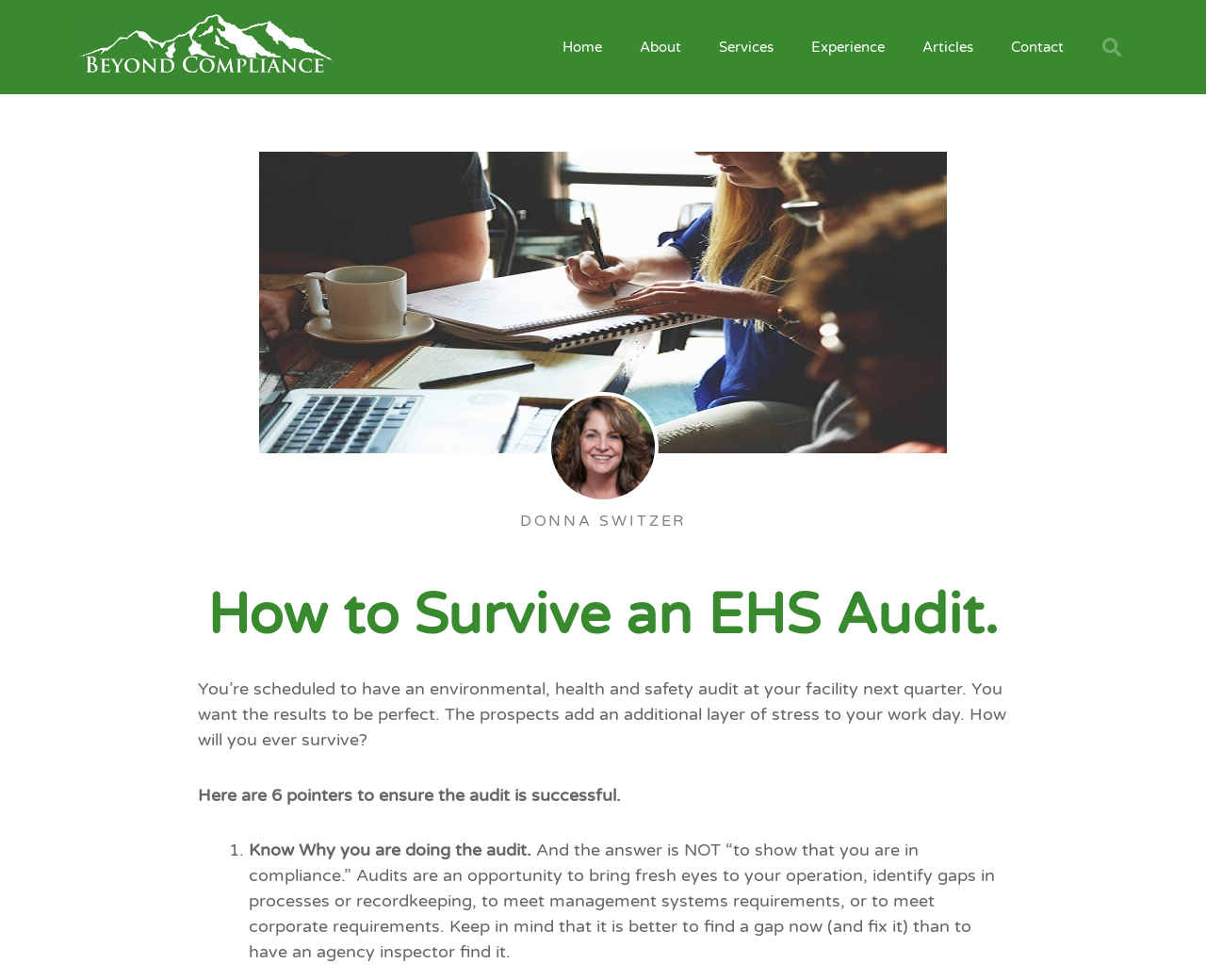Can you find and generate the webpage's heading?

How to Survive an EHS Audit.